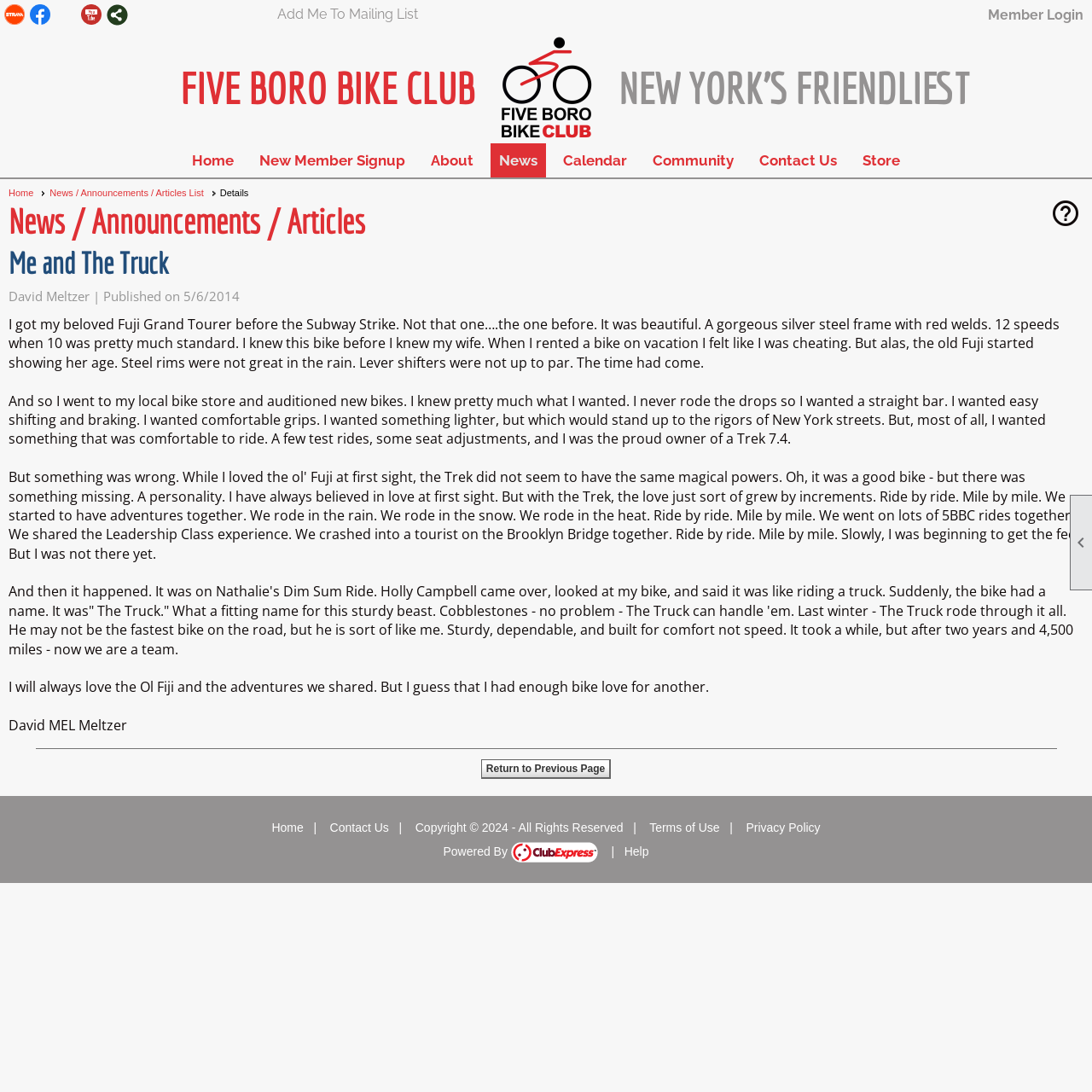Extract the bounding box of the UI element described as: "Powered By".

[0.406, 0.773, 0.548, 0.786]